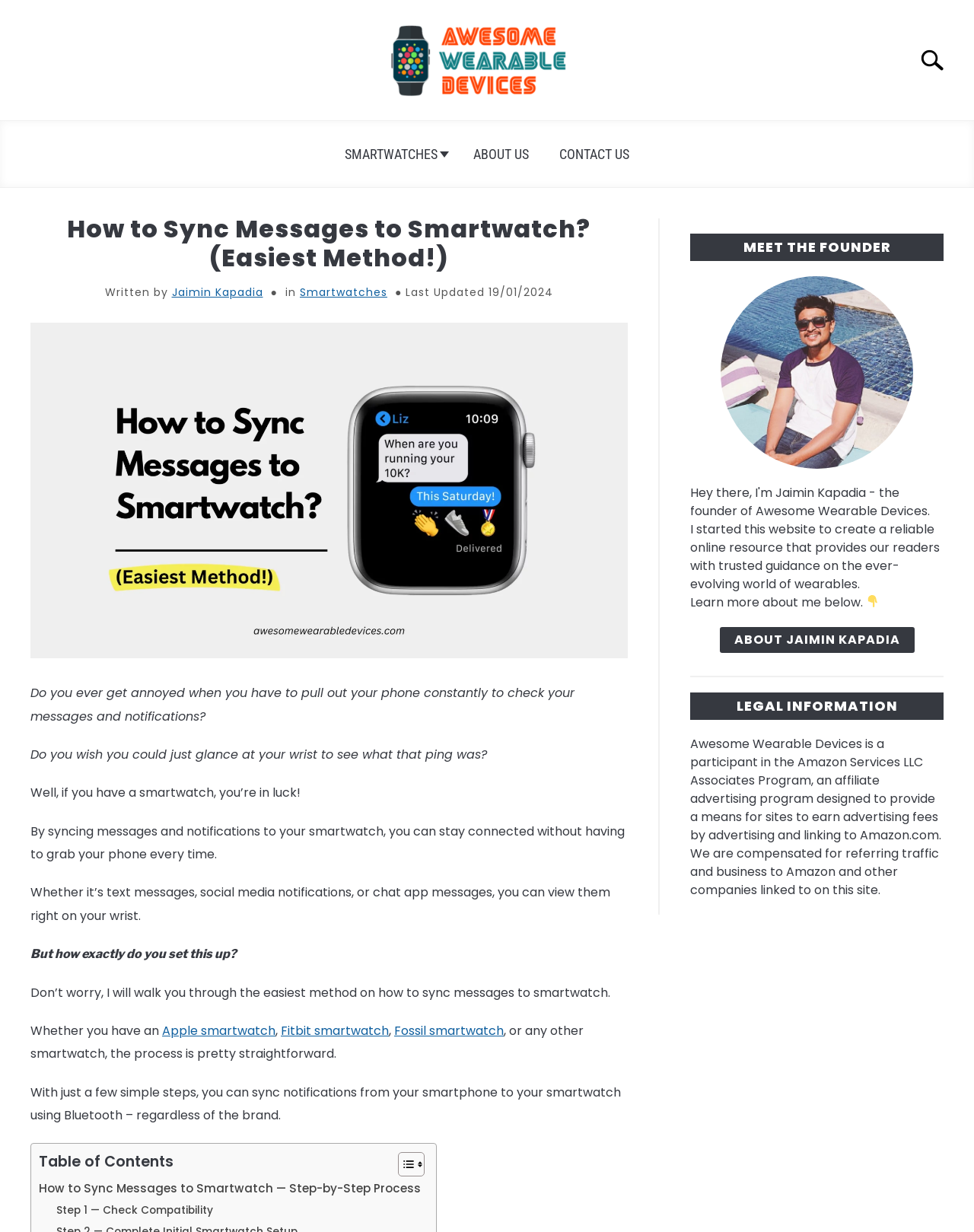Locate the bounding box coordinates of the item that should be clicked to fulfill the instruction: "Learn more about the founder".

[0.739, 0.509, 0.939, 0.53]